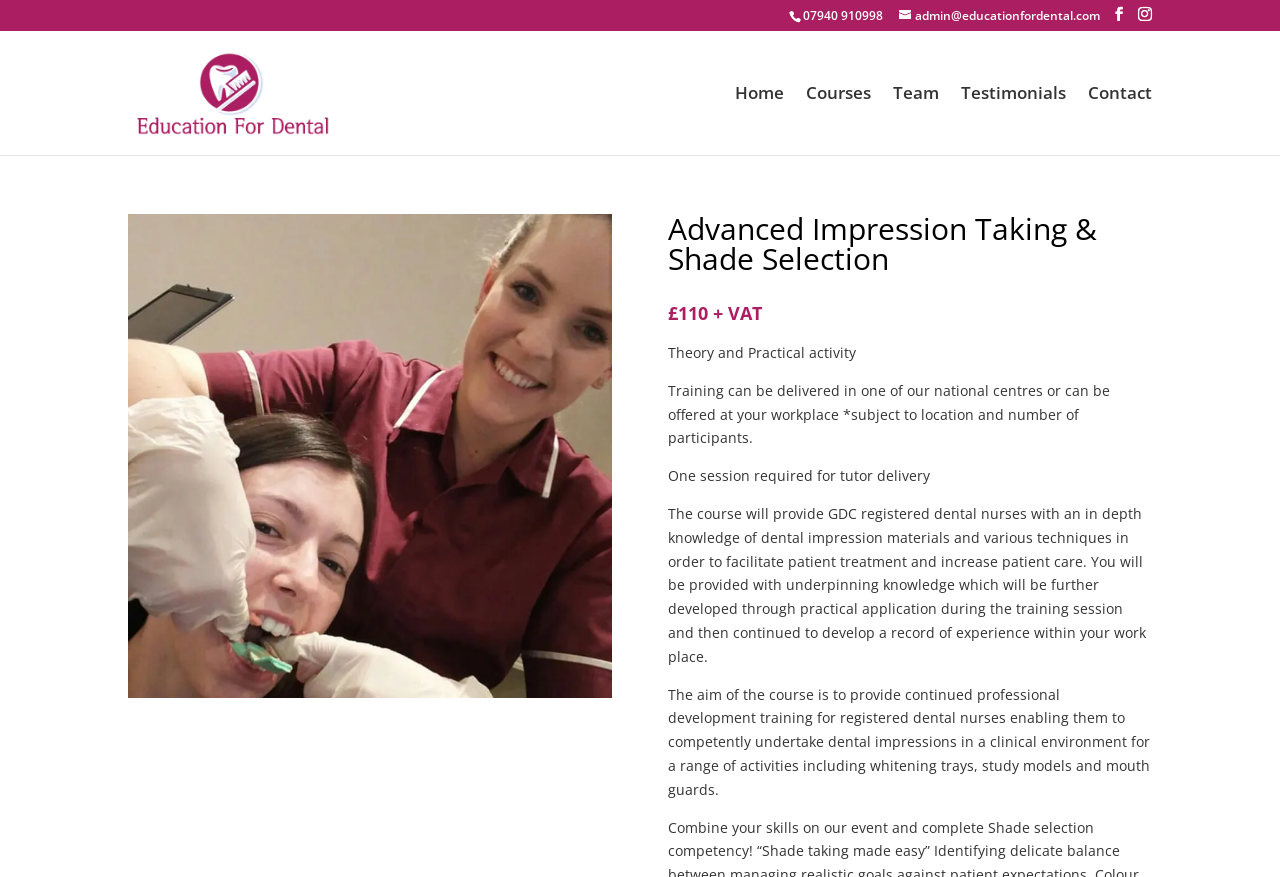How many sessions are required for tutor delivery?
Refer to the screenshot and answer in one word or phrase.

One session